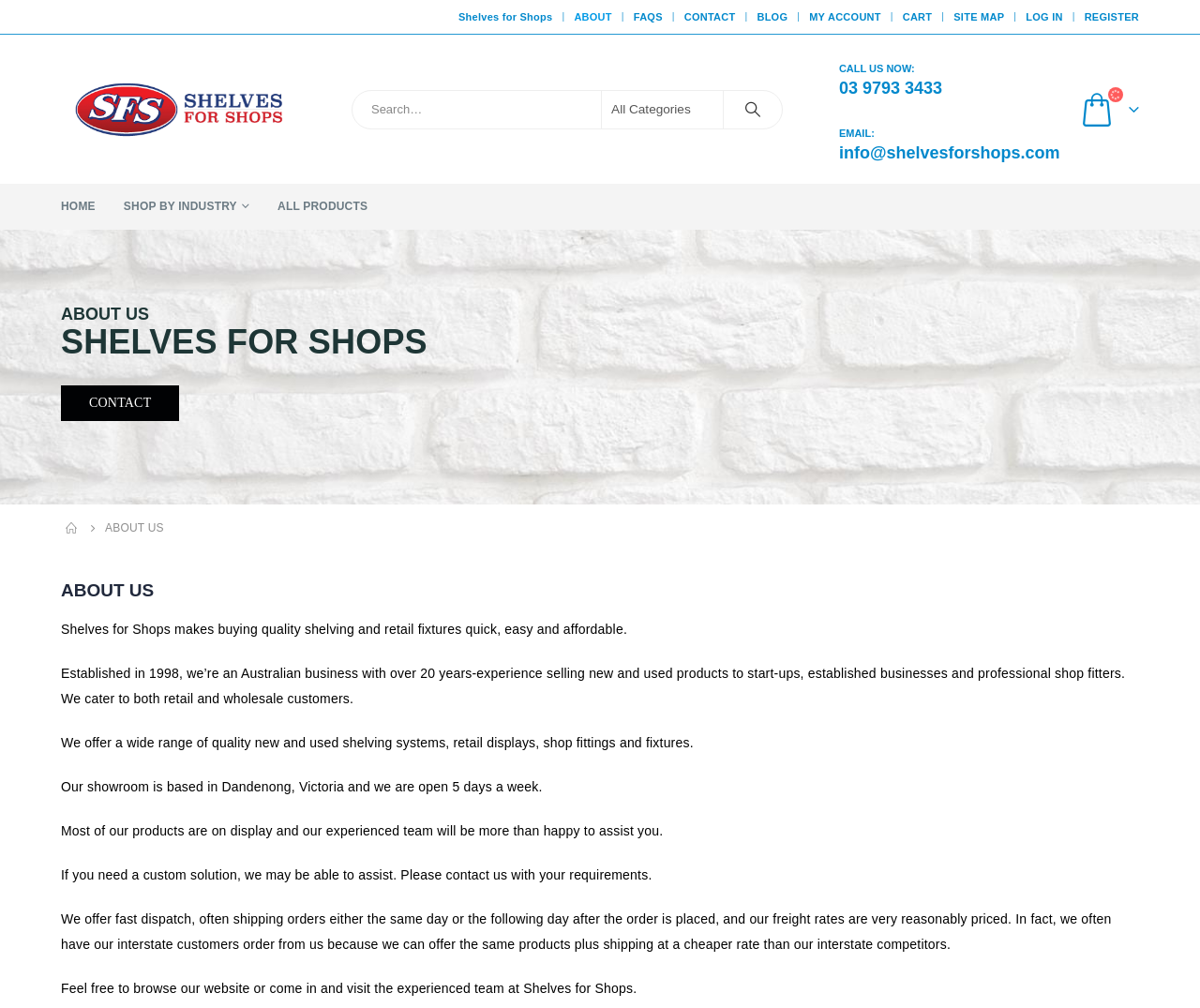Determine the bounding box coordinates for the region that must be clicked to execute the following instruction: "Learn about micro-interactions through the link".

None